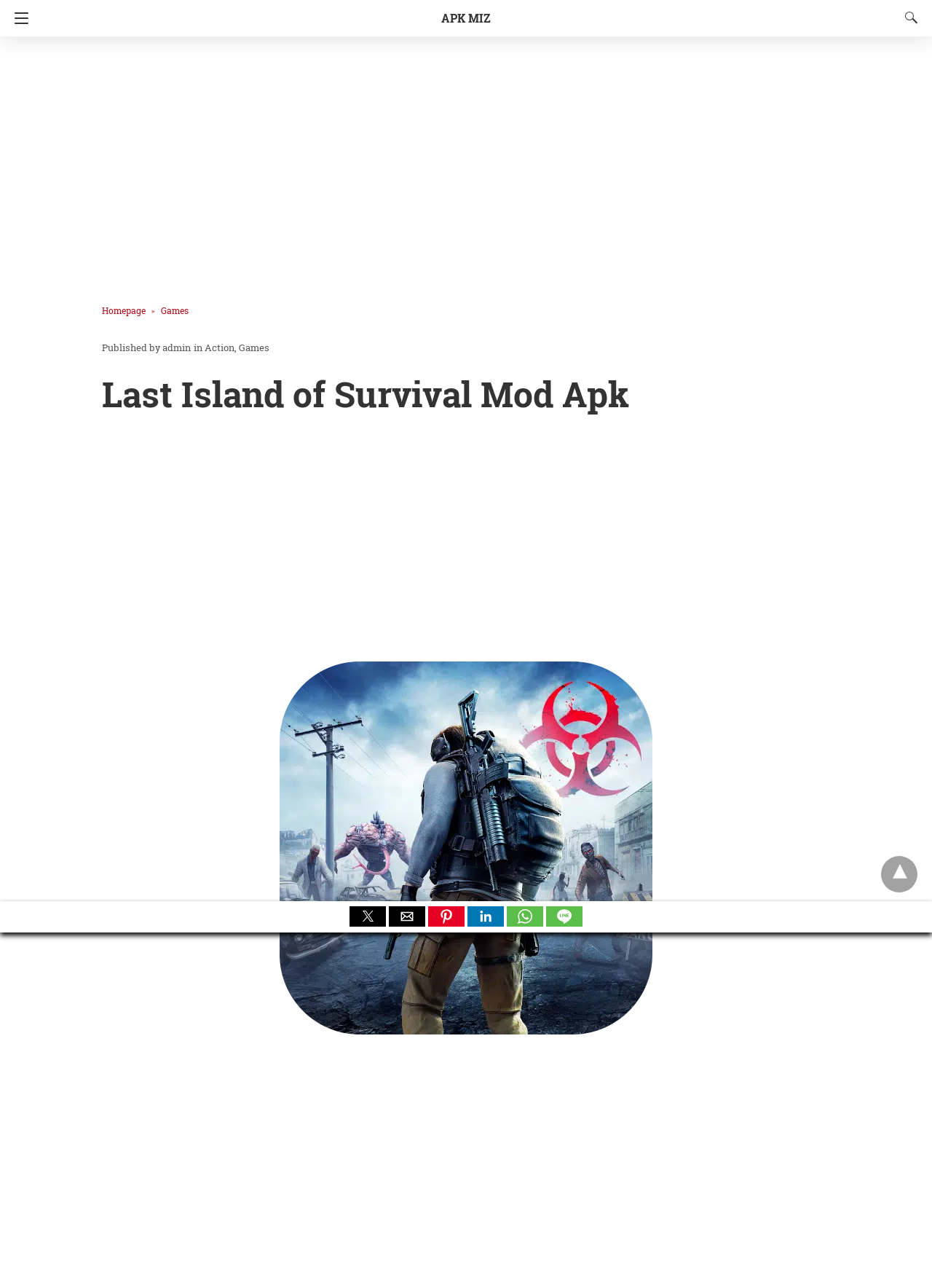Can you determine the bounding box coordinates of the area that needs to be clicked to fulfill the following instruction: "Visit the homepage"?

[0.109, 0.237, 0.173, 0.246]